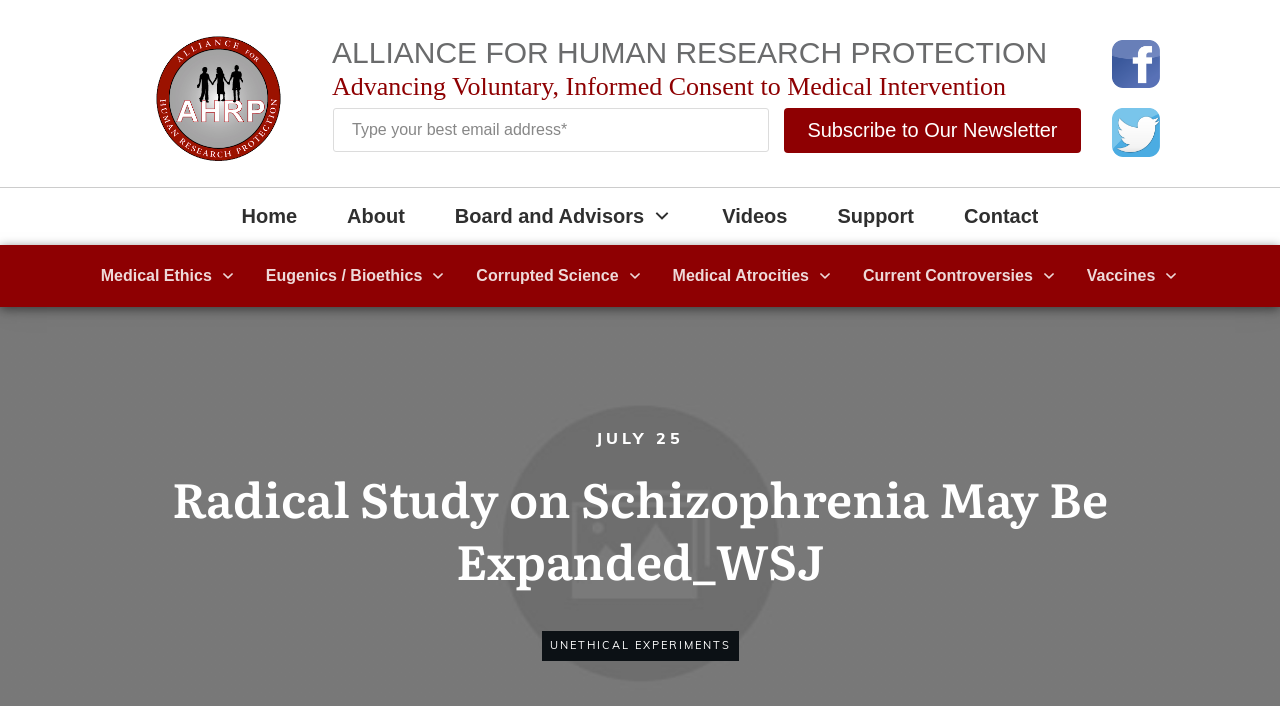Answer the question in one word or a short phrase:
What is the last link in the category list?

Vaccines